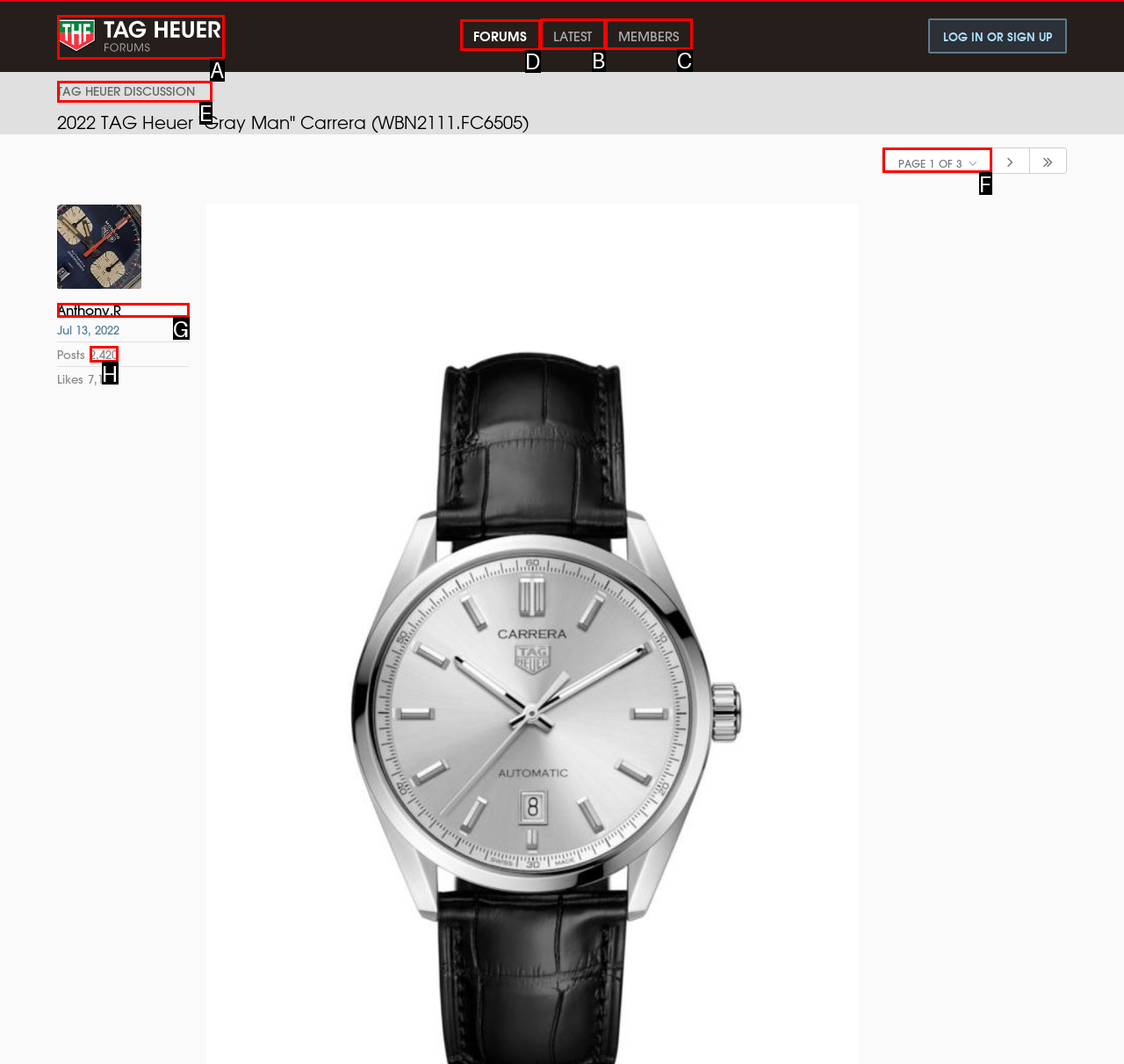Based on the element description: Page 1 of 3, choose the best matching option. Provide the letter of the option directly.

F